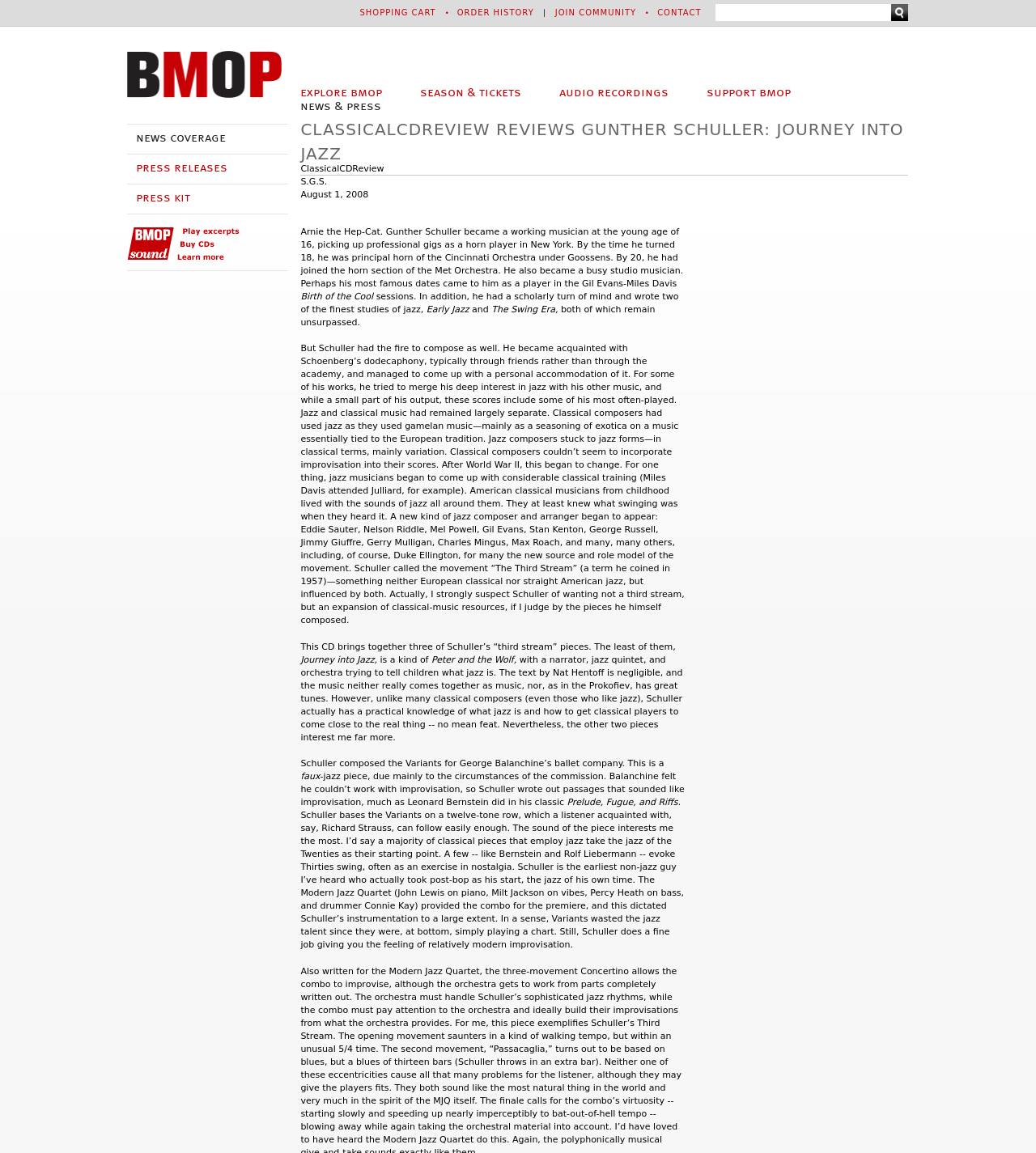Determine the bounding box coordinates (top-left x, top-left y, bottom-right x, bottom-right y) of the UI element described in the following text: season & tickets

[0.406, 0.075, 0.503, 0.086]